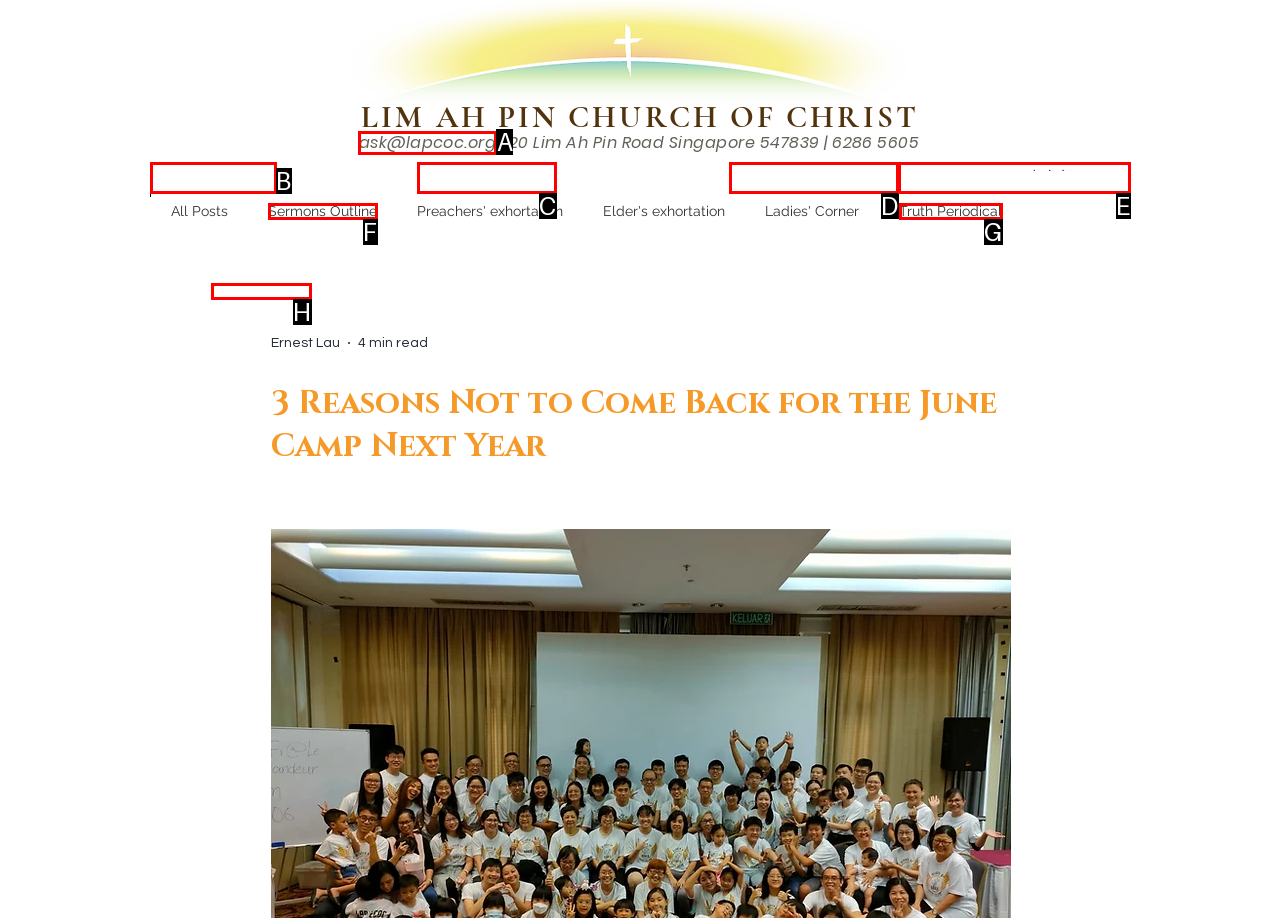Tell me which one HTML element I should click to complete the following task: Contact the church through email Answer with the option's letter from the given choices directly.

A